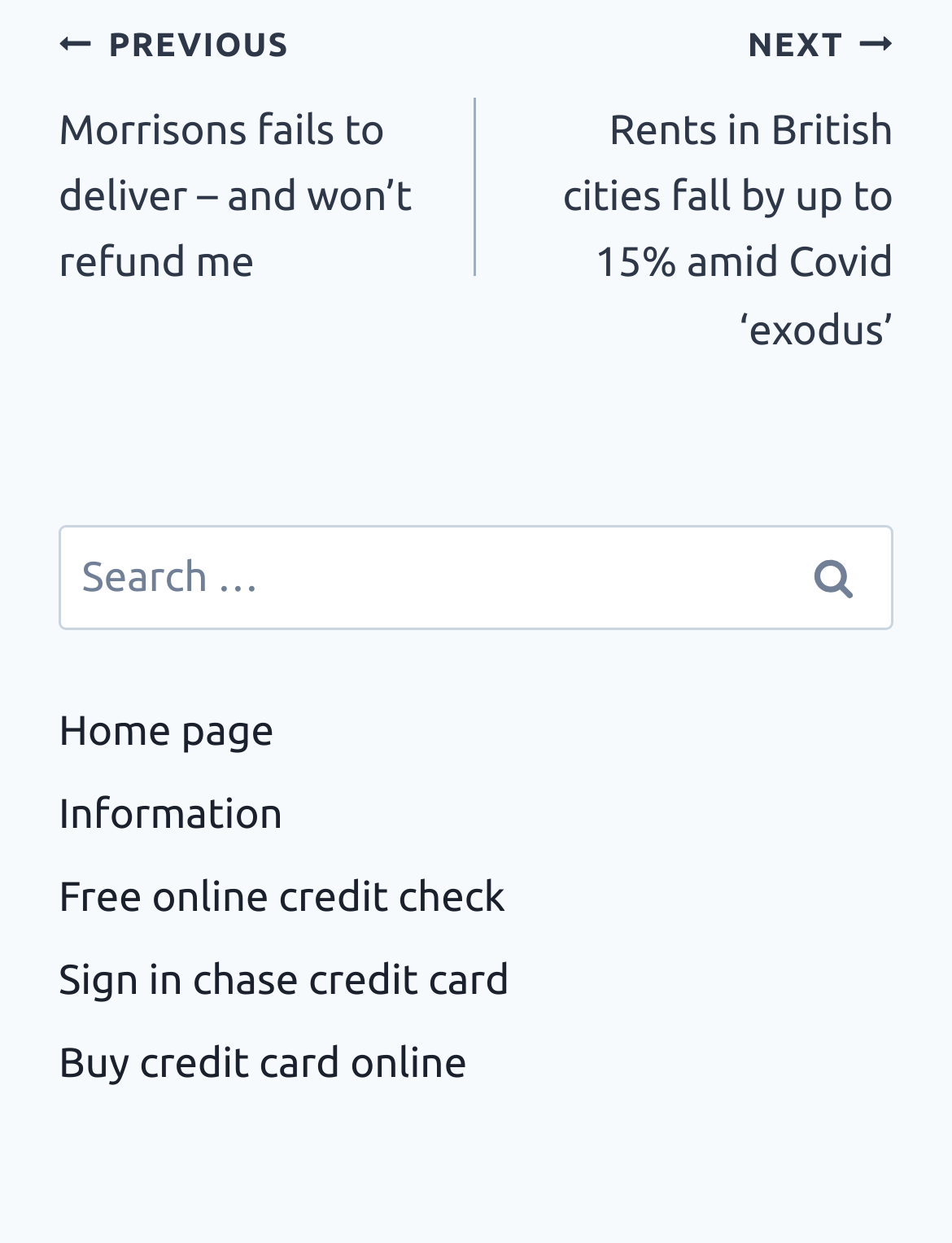Provide the bounding box coordinates for the area that should be clicked to complete the instruction: "Check free online credit".

[0.062, 0.691, 0.938, 0.757]